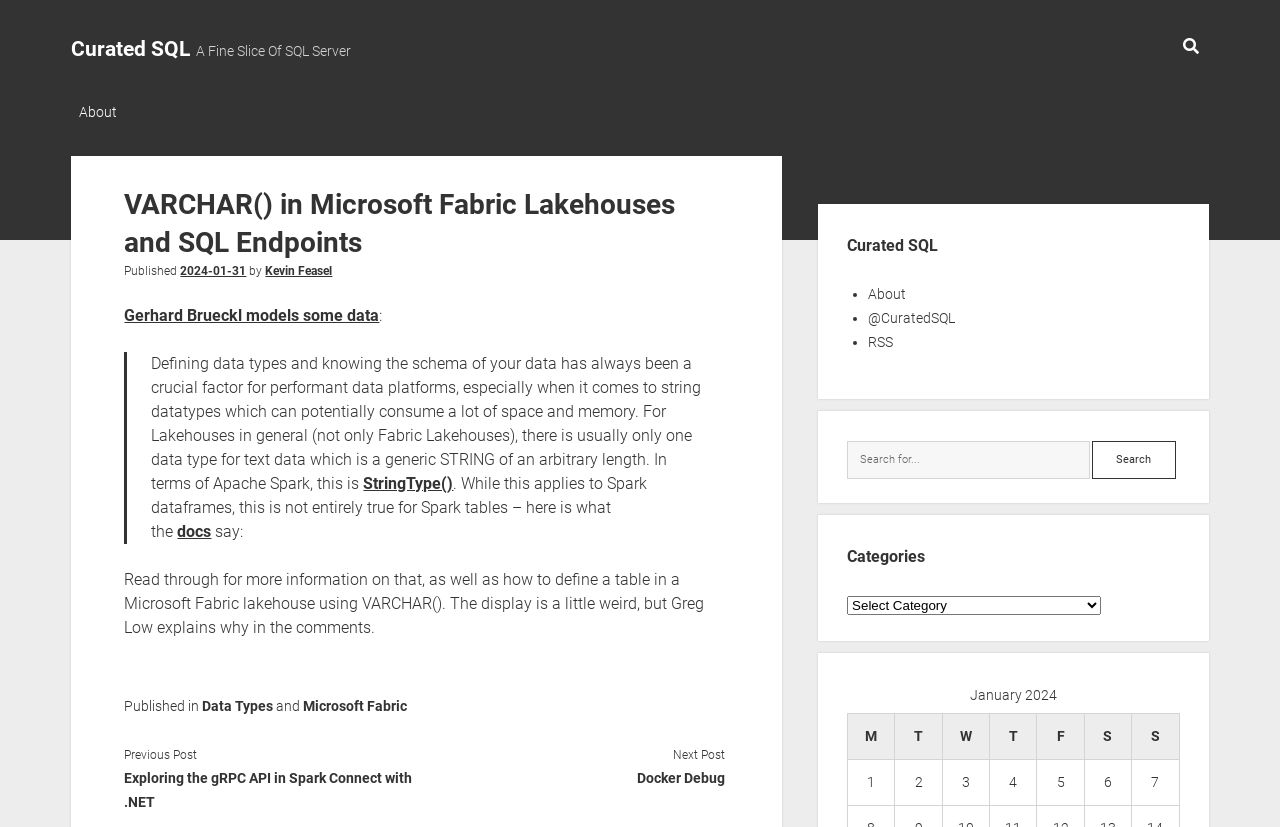Using floating point numbers between 0 and 1, provide the bounding box coordinates in the format (top-left x, top-left y, bottom-right x, bottom-right y). Locate the UI element described here: Docker Debug

[0.33, 0.926, 0.566, 0.955]